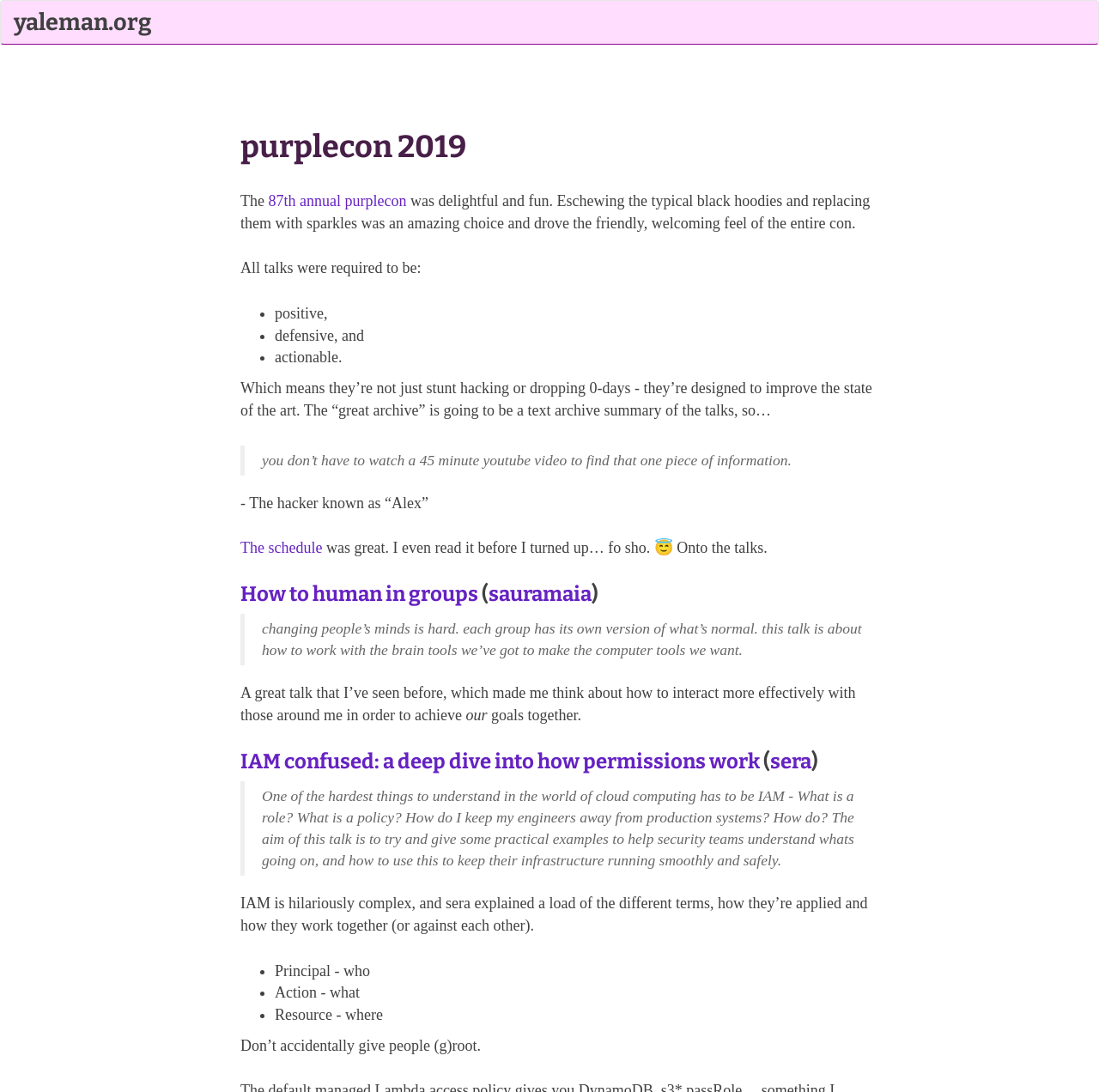Find the bounding box coordinates for the element described here: "87th annual purplecon".

[0.244, 0.207, 0.37, 0.223]